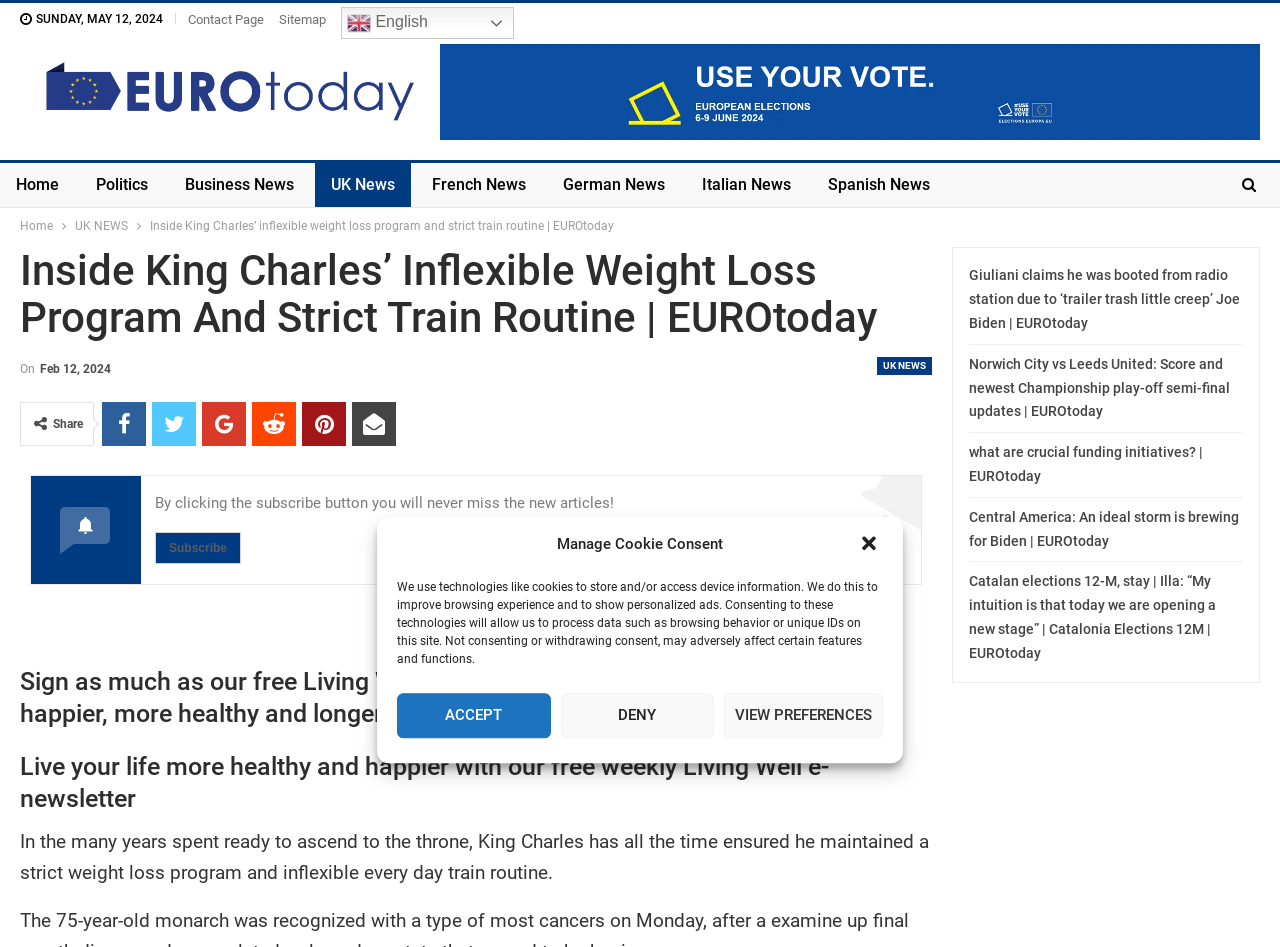Provide the bounding box coordinates of the UI element that matches the description: "UK NEWS".

[0.059, 0.227, 0.1, 0.251]